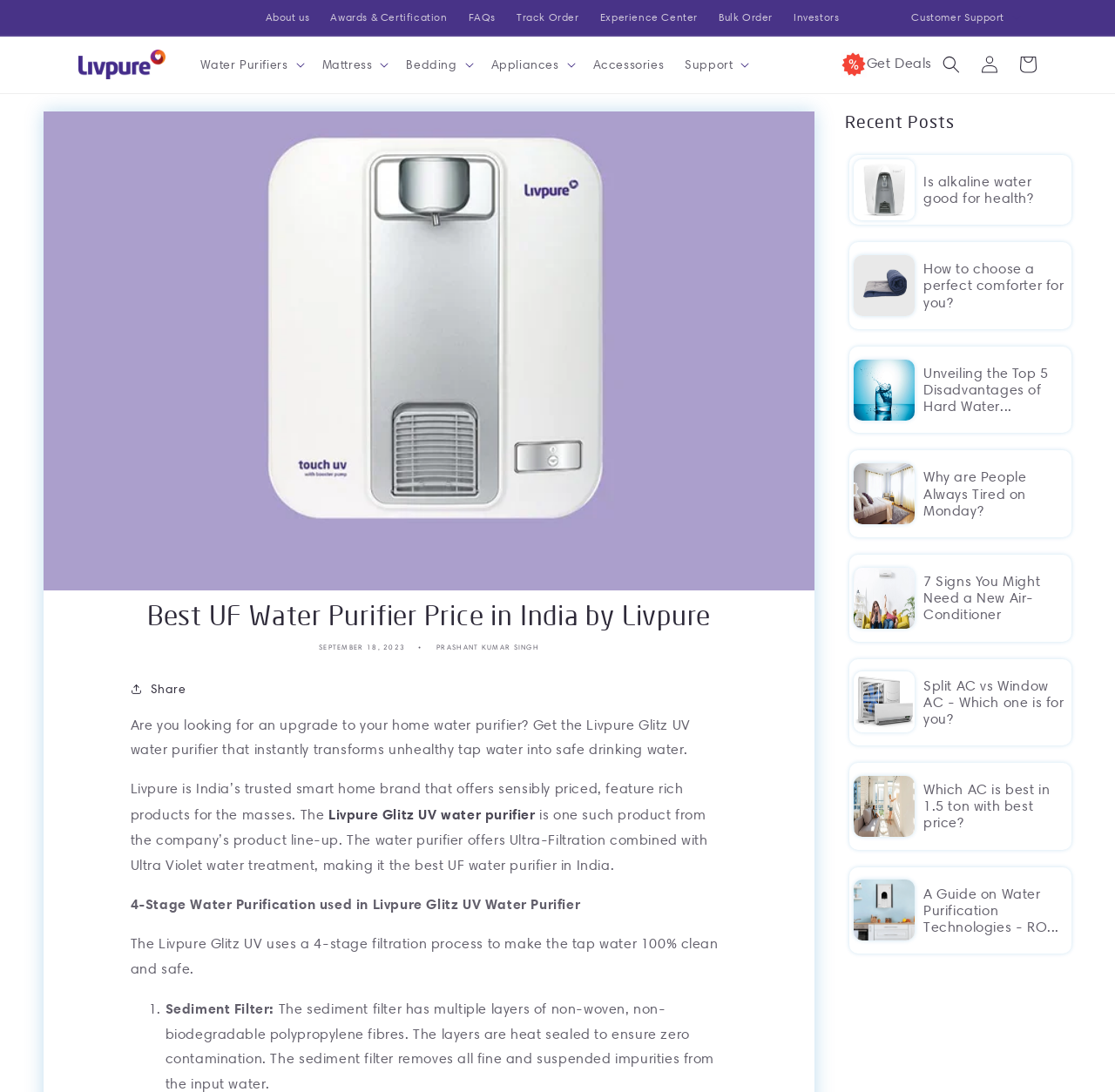What is the name of the author of the article?
Please provide an in-depth and detailed response to the question.

The author's name is mentioned at the top of the page, below the heading 'Best UF Water Purifier Price in India by Livpure'.